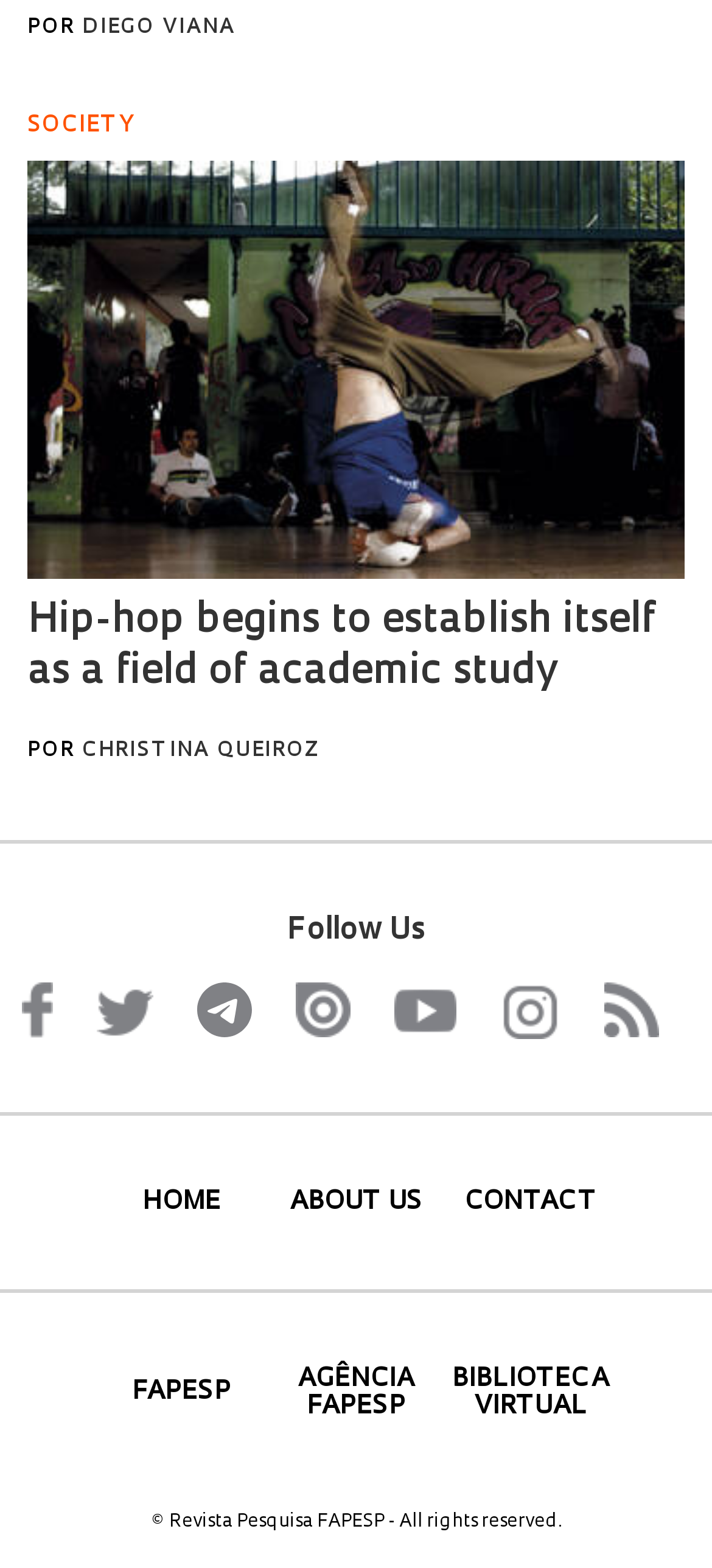Please identify the bounding box coordinates of the clickable region that I should interact with to perform the following instruction: "browse Bathroom Equipment". The coordinates should be expressed as four float numbers between 0 and 1, i.e., [left, top, right, bottom].

None